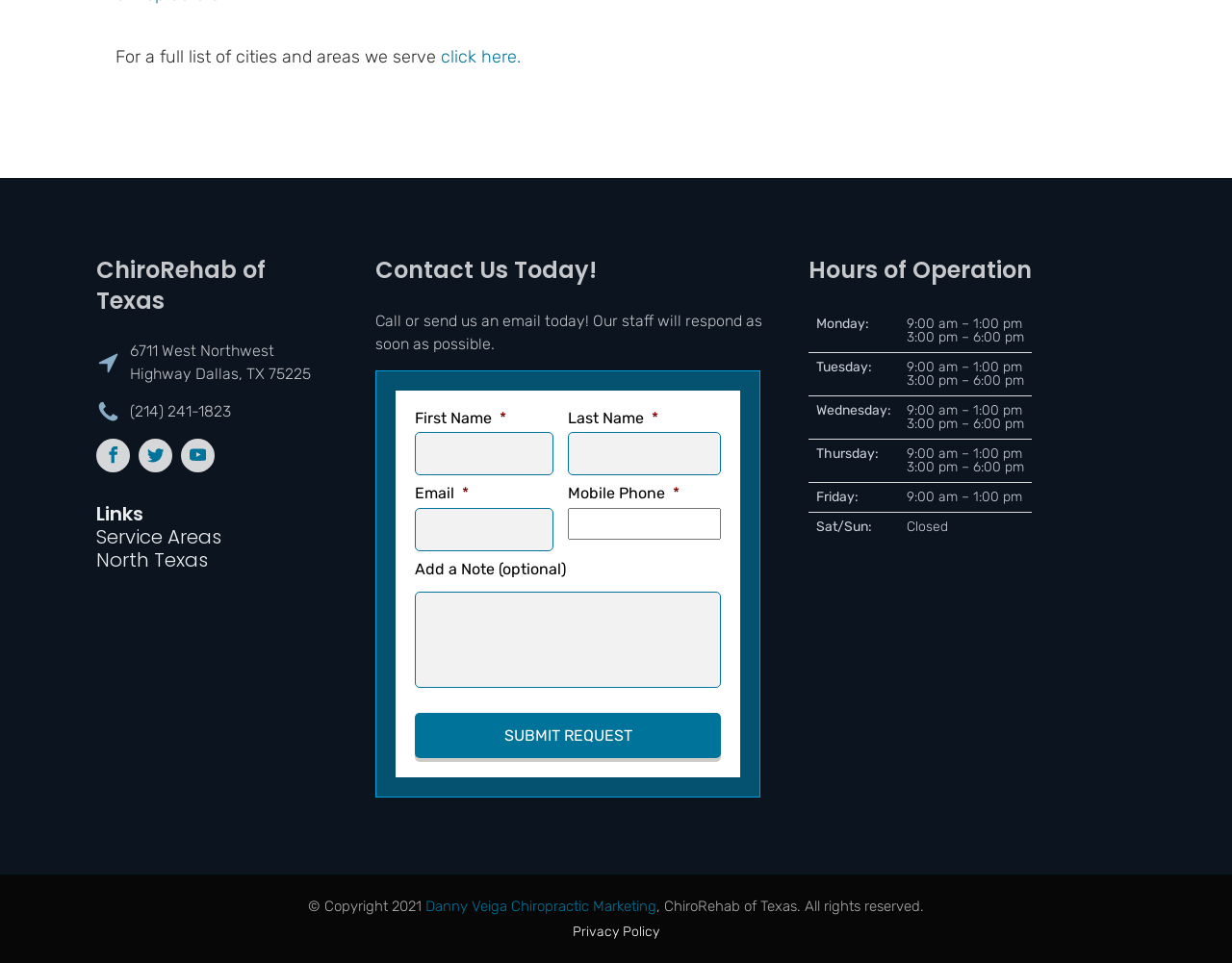Please determine the bounding box of the UI element that matches this description: Service Areas. The coordinates should be given as (top-left x, top-left y, bottom-right x, bottom-right y), with all values between 0 and 1.

[0.078, 0.544, 0.18, 0.568]